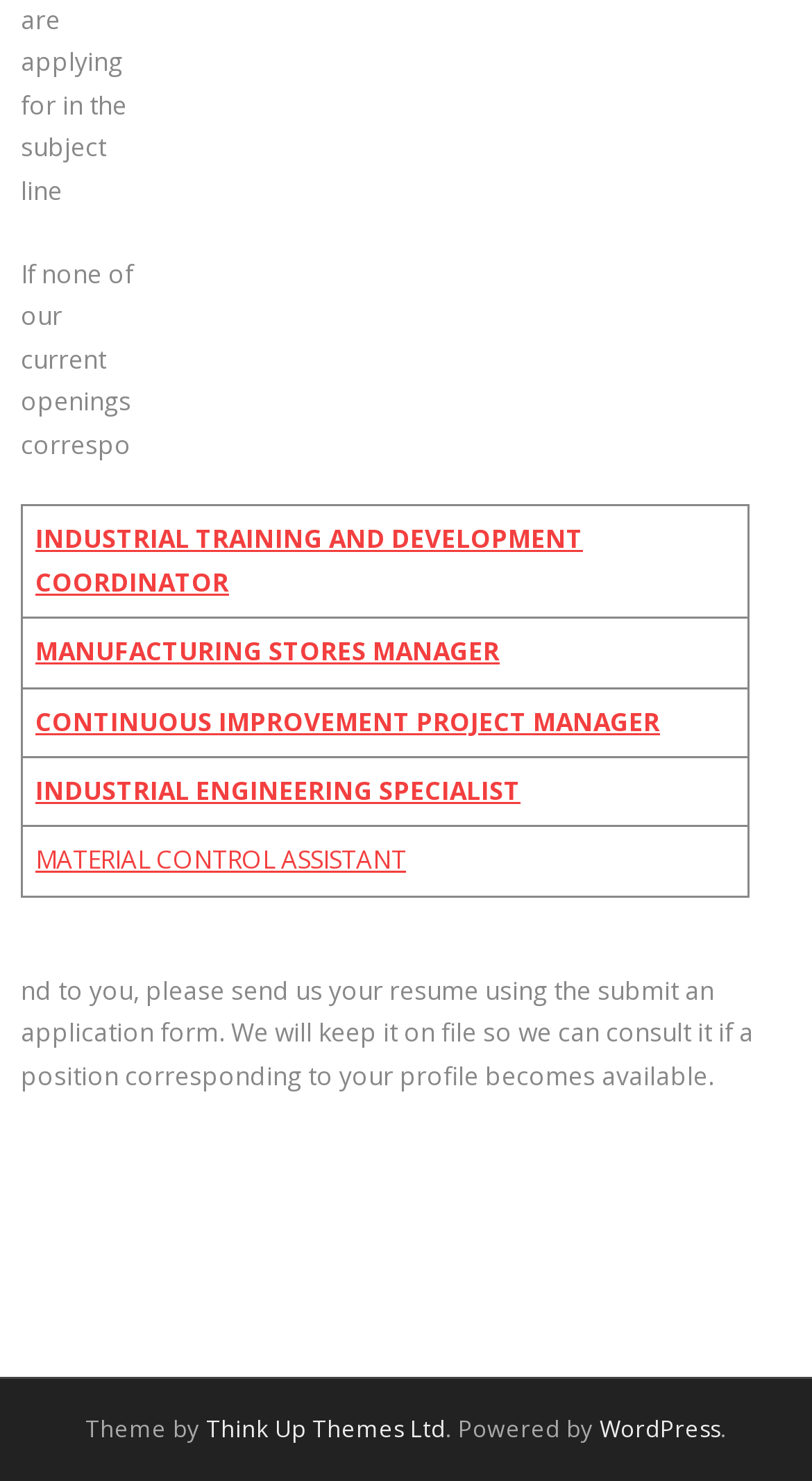Determine the bounding box coordinates of the clickable area required to perform the following instruction: "Click on MANUFACTURING STORES MANAGER". The coordinates should be represented as four float numbers between 0 and 1: [left, top, right, bottom].

[0.044, 0.428, 0.615, 0.452]